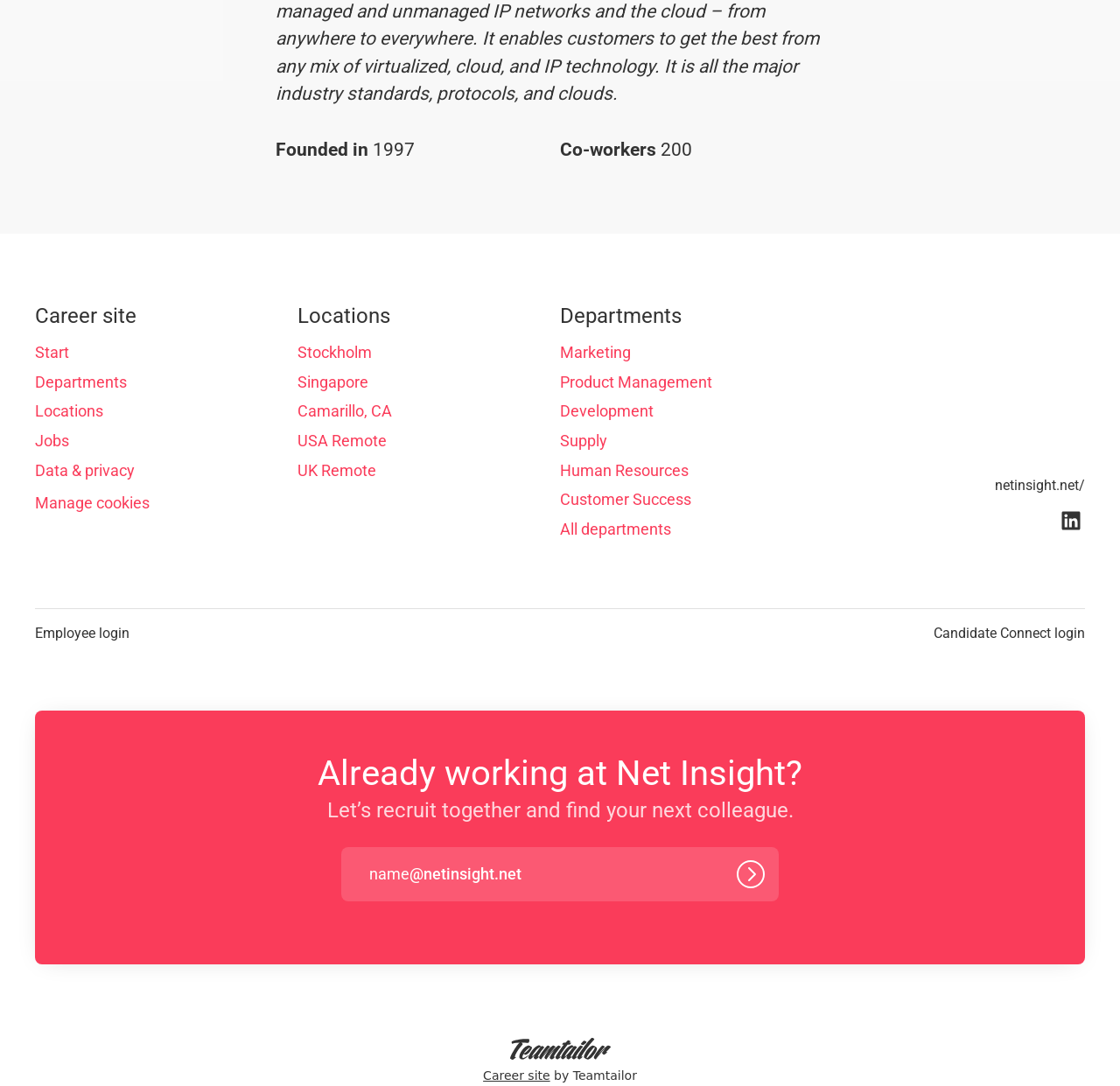What is the login option for employees?
Provide an in-depth answer to the question, covering all aspects.

The answer can be found in the bottom section of the webpage, where it provides login options, including 'Employee login'.